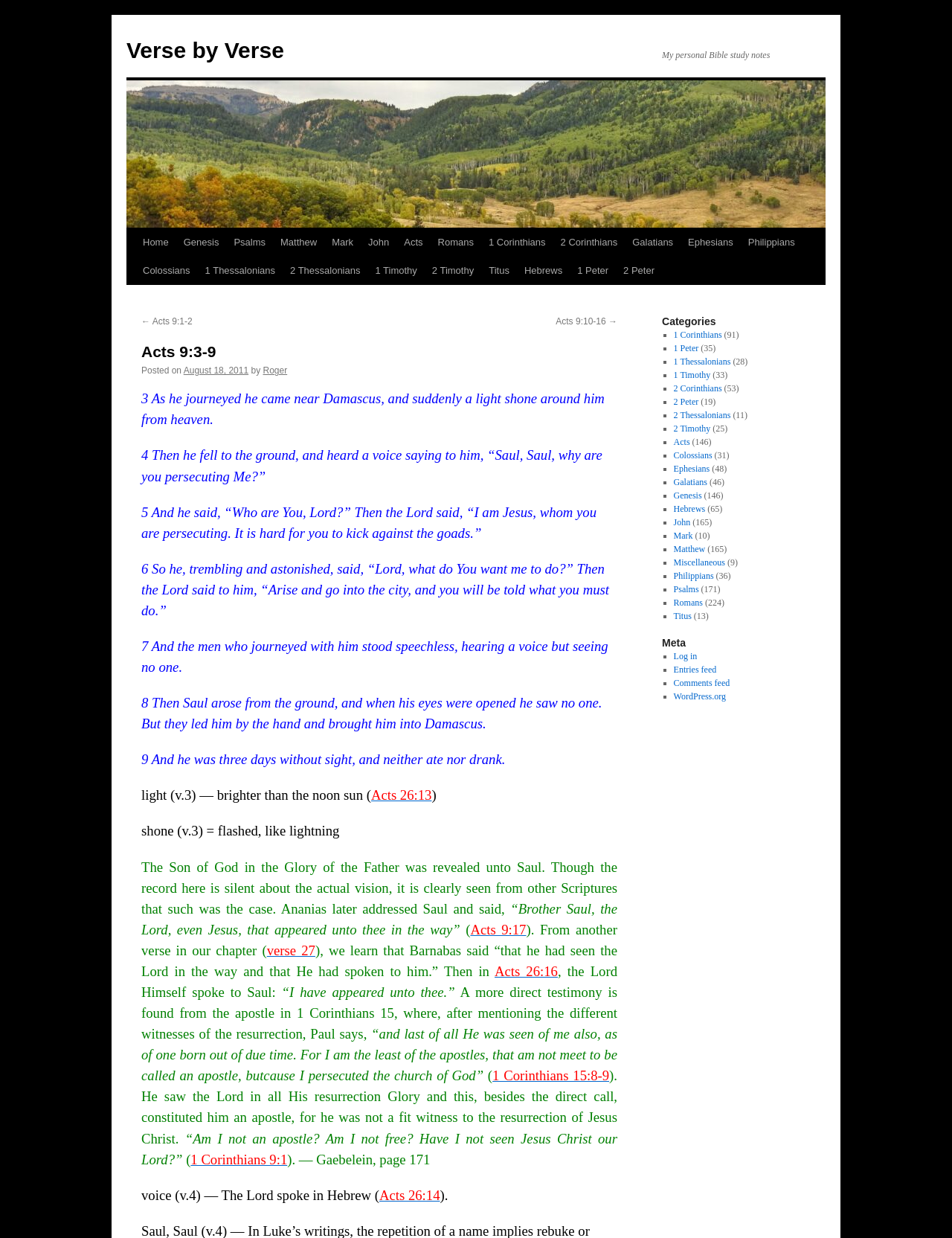What is the category of the Bible study notes?
Look at the image and answer the question with a single word or phrase.

1 Corinthians, 1 Peter, 1 Thessalonians, etc.